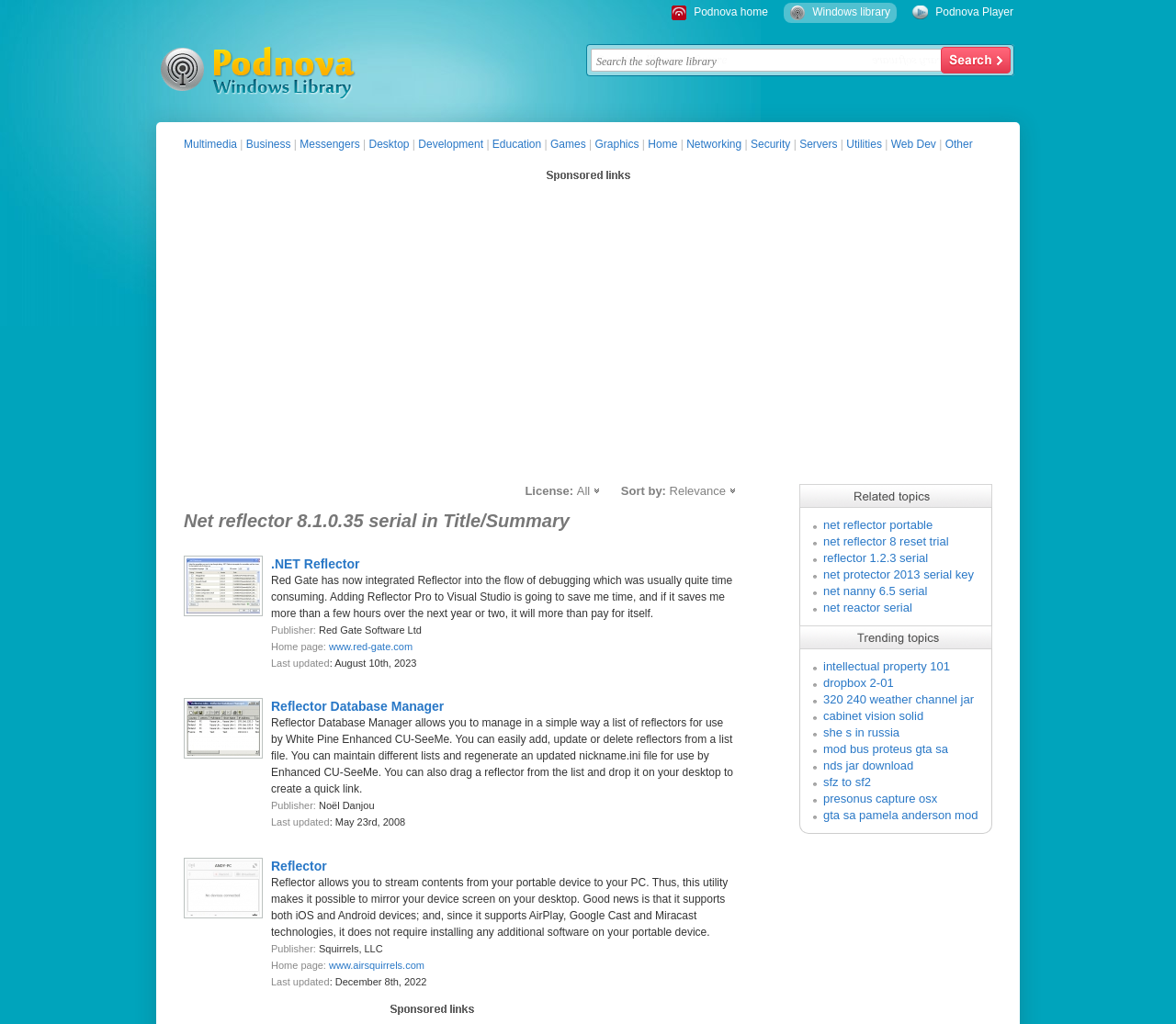Can you identify the bounding box coordinates of the clickable region needed to carry out this instruction: 'View Reflector Database Manager'? The coordinates should be four float numbers within the range of 0 to 1, stated as [left, top, right, bottom].

[0.23, 0.683, 0.378, 0.697]